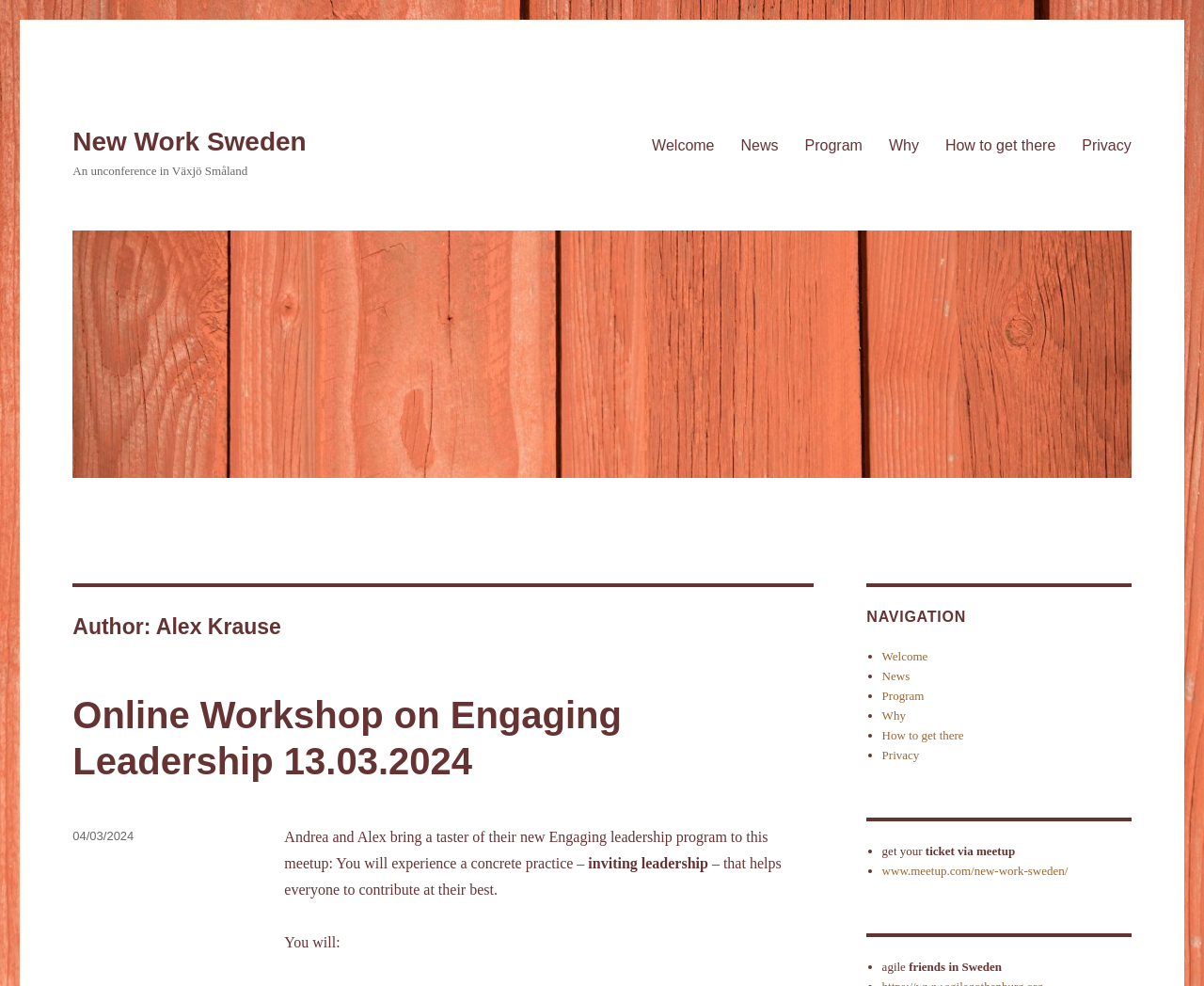Please locate the bounding box coordinates of the element that should be clicked to achieve the given instruction: "Click on the 'www.meetup.com/new-work-sweden/' link".

[0.733, 0.876, 0.887, 0.89]